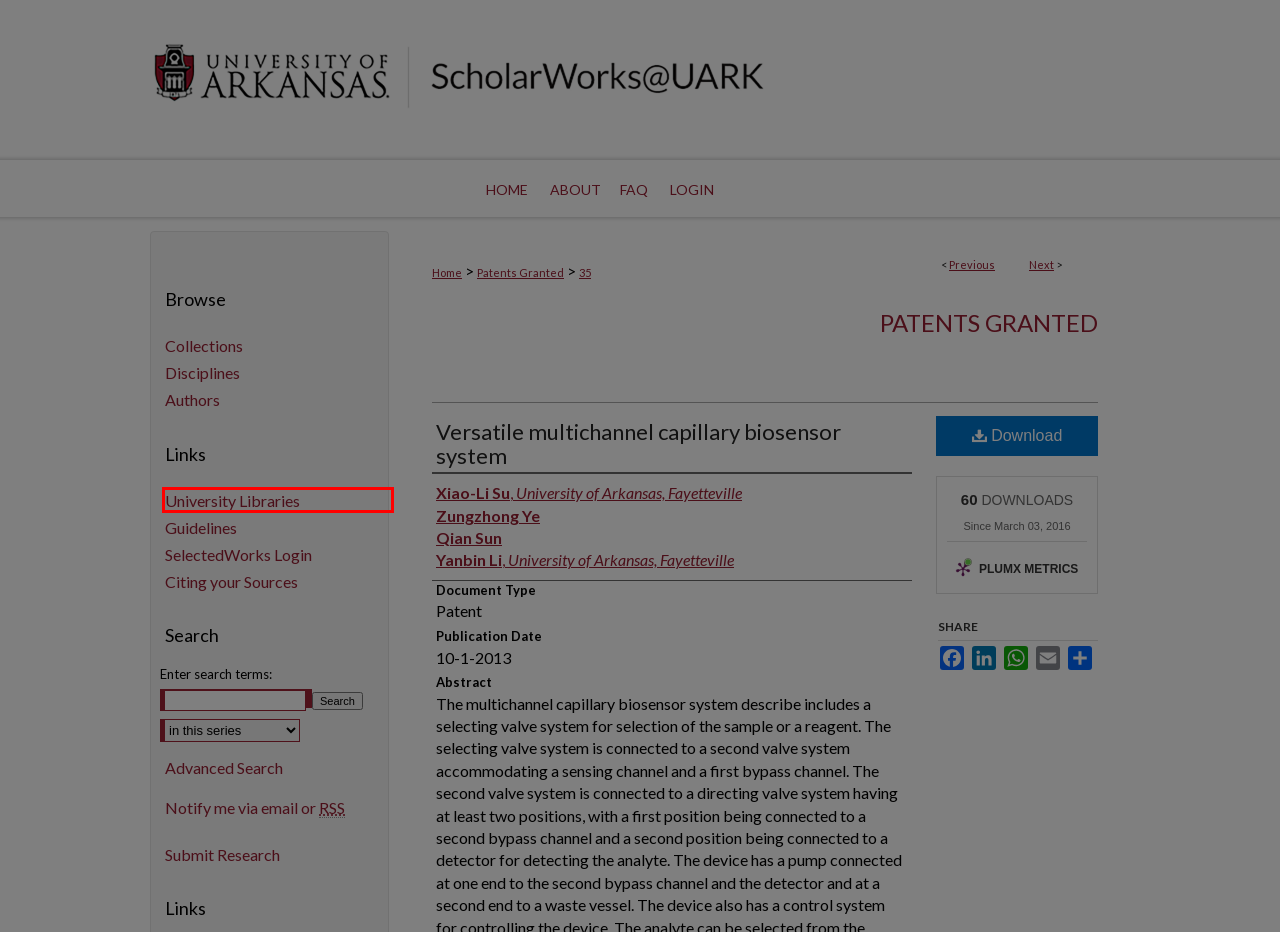Consider the screenshot of a webpage with a red bounding box and select the webpage description that best describes the new page that appears after clicking the element inside the red box. Here are the candidates:
A. PlumX
B. About Institutional Repositories | ScholarWorks@UARK
C. Patents Granted | University of Arkansas, Fayetteville
D. University of Arkansas Libraries | University of Arkansas Libraries
E. AddToAny - Share
F. Citing Your Sources | University of Arkansas Libraries
G. Search
H. Browse by Author | ScholarWorks@UARK

D